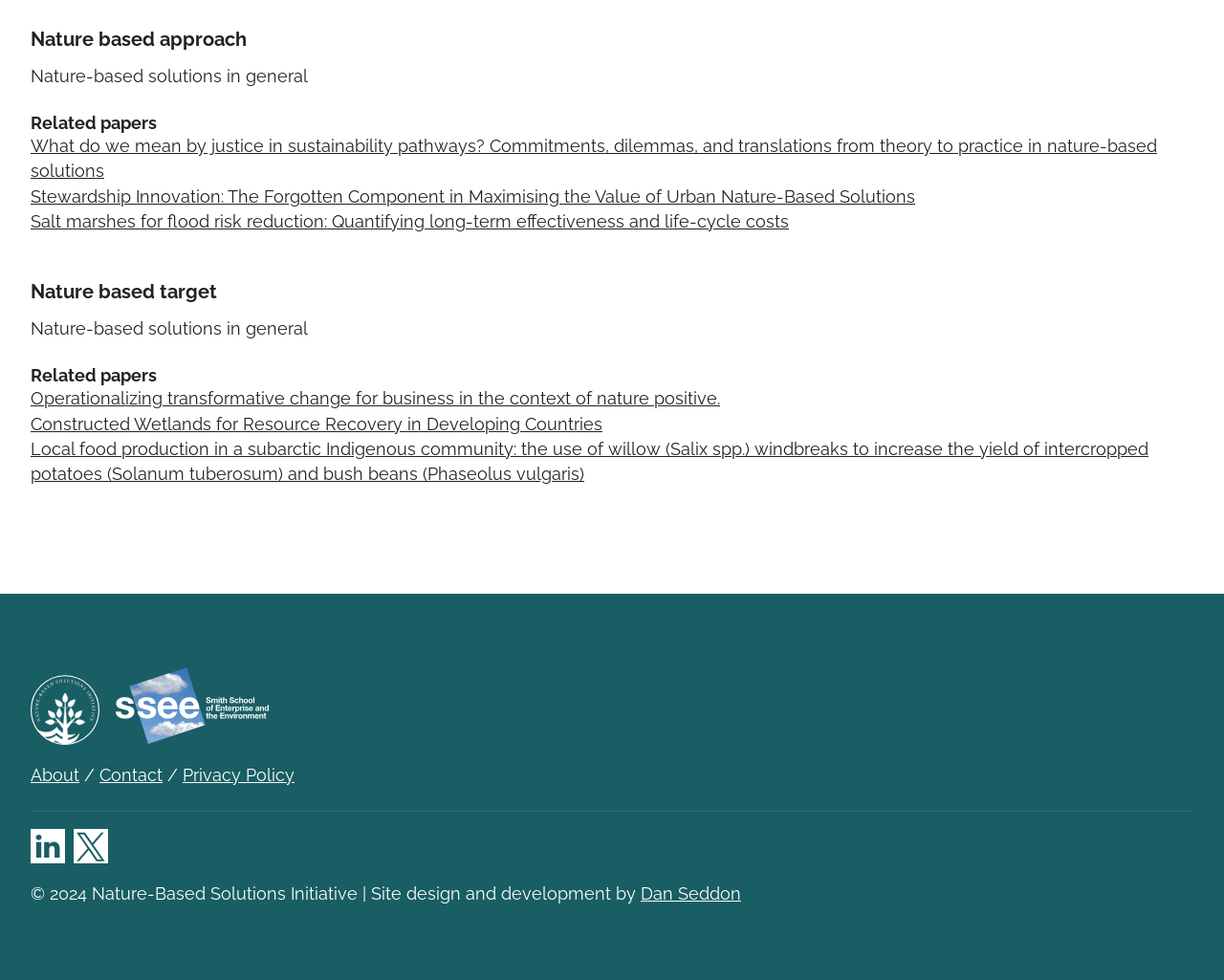Identify the bounding box coordinates of the region that should be clicked to execute the following instruction: "Click on the link 'Contact'".

[0.081, 0.781, 0.133, 0.801]